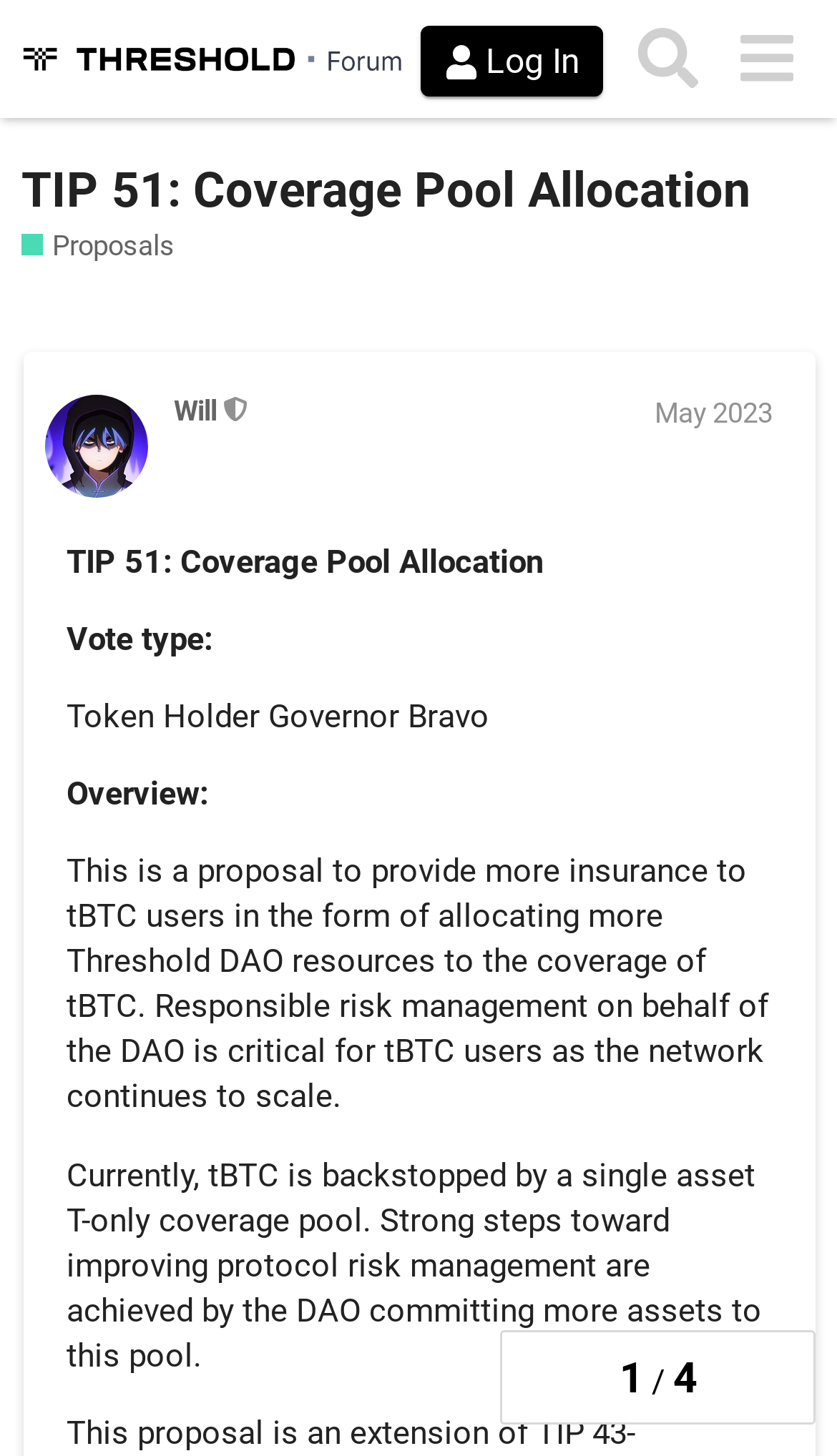Identify the bounding box coordinates for the UI element described as follows: Log In. Use the format (top-left x, top-left y, bottom-right x, bottom-right y) and ensure all values are floating point numbers between 0 and 1.

[0.503, 0.018, 0.721, 0.067]